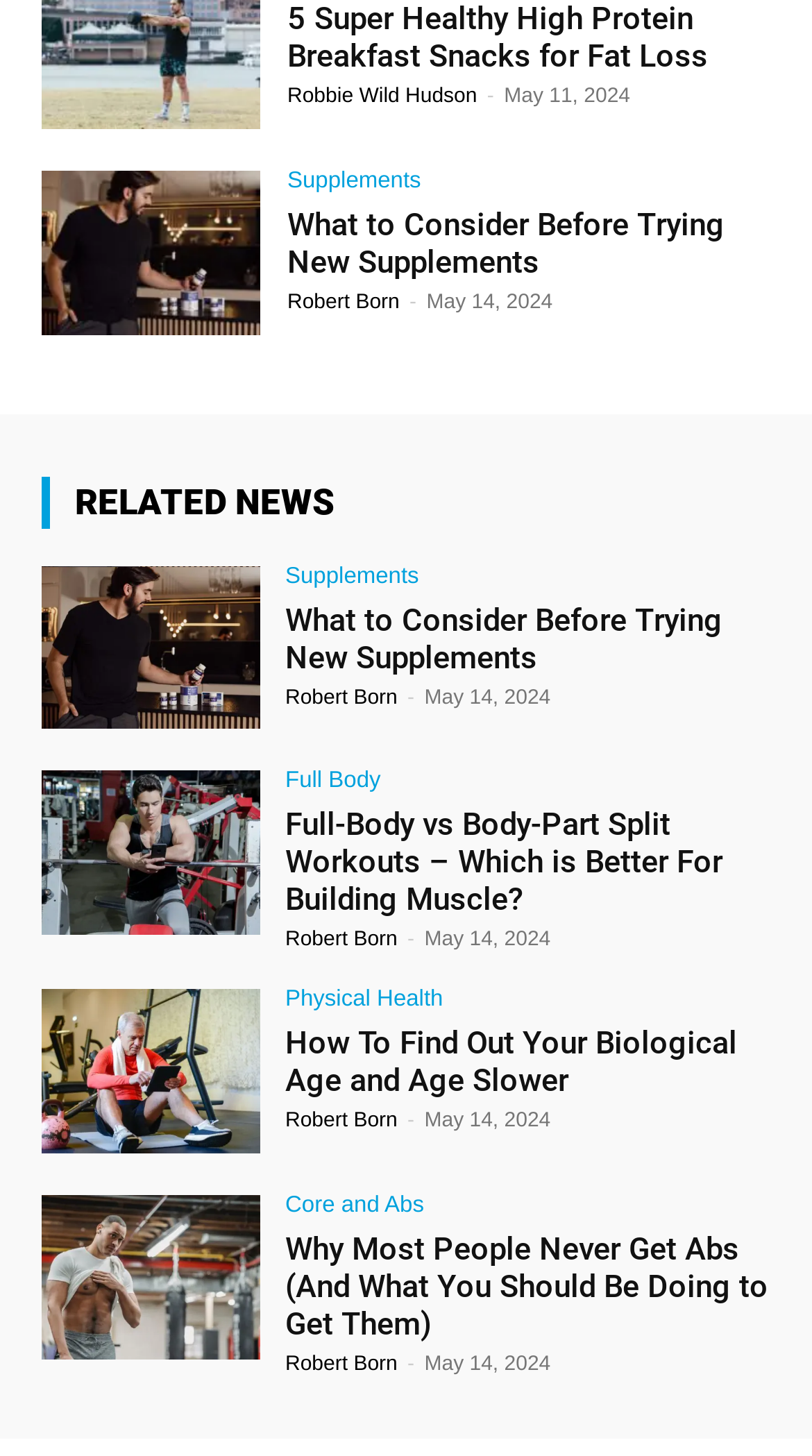Locate the bounding box coordinates of the clickable area needed to fulfill the instruction: "Click on the article '5 Super Healthy High Protein Breakfast Snacks for Fat Loss'".

[0.354, 0.0, 0.949, 0.052]